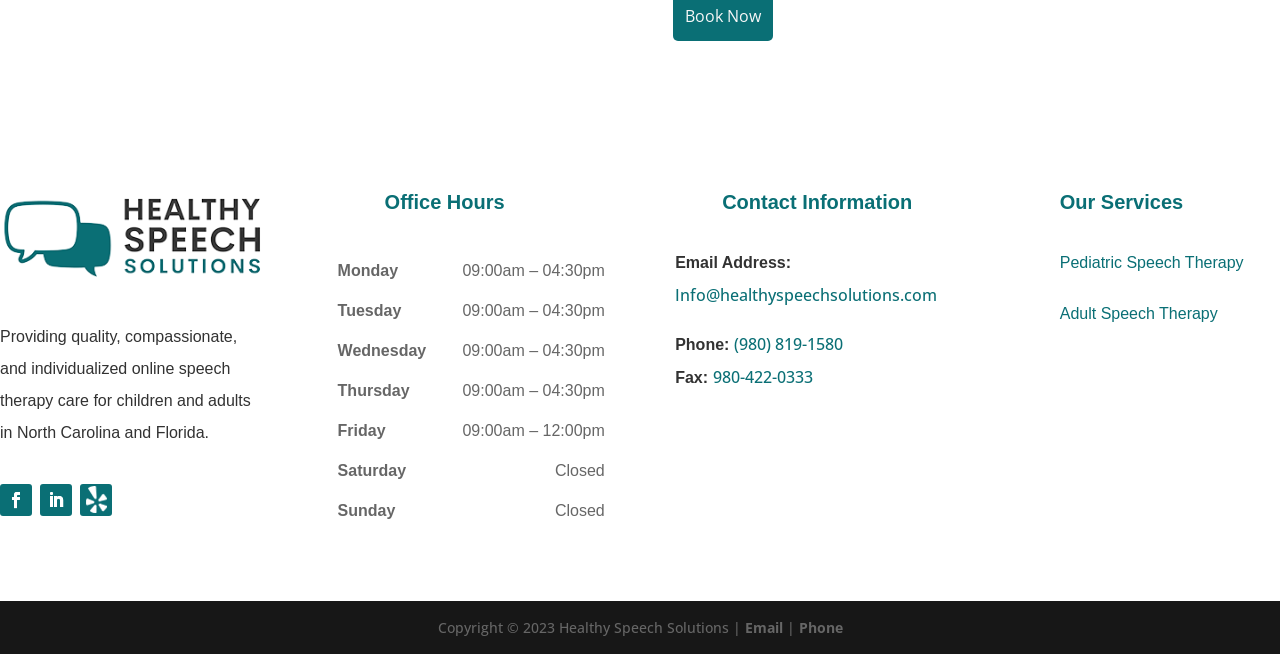Please identify the bounding box coordinates of the area that needs to be clicked to fulfill the following instruction: "Learn about pediatric speech therapy."

[0.828, 0.389, 0.972, 0.415]